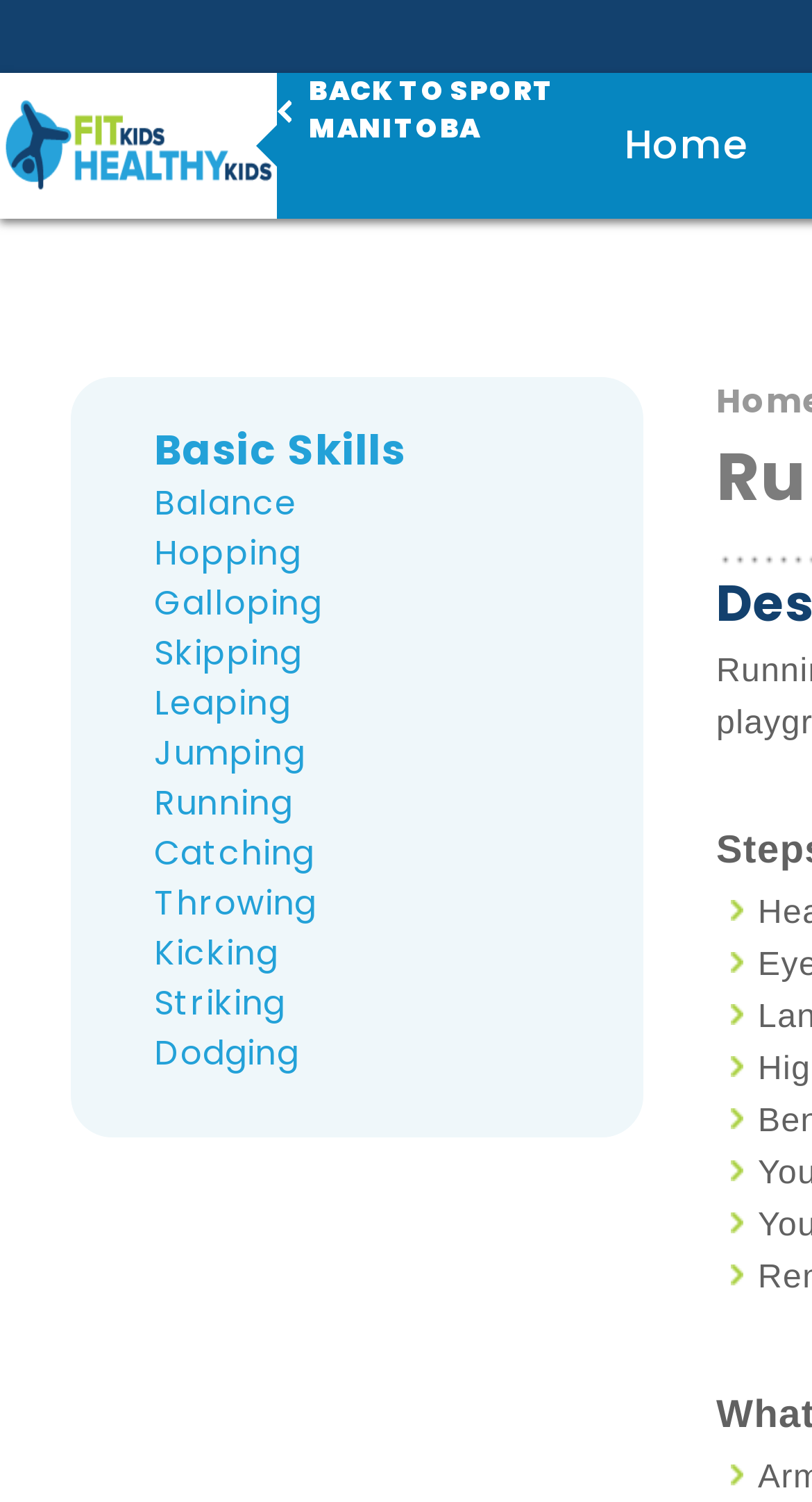What is the first basic skill listed?
Examine the image closely and answer the question with as much detail as possible.

I looked at the links under the 'Basic Skills' heading and found that the first link is 'Balance'.